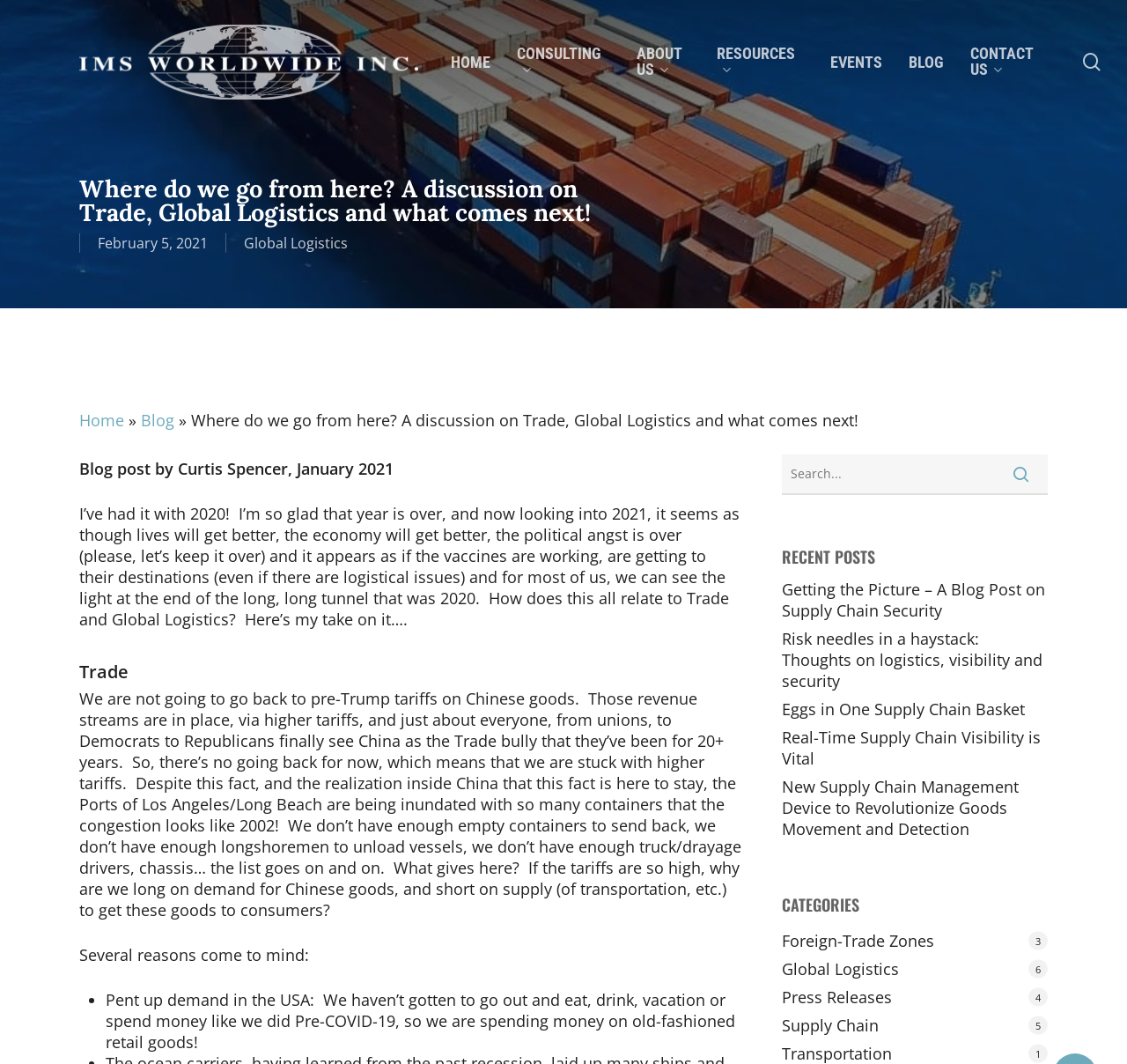What is the name of the company?
Answer the question in as much detail as possible.

I determined the answer by looking at the top-left corner of the webpage, where I found a logo and a text 'IMS Worldwide, Inc' which is likely to be the name of the company.